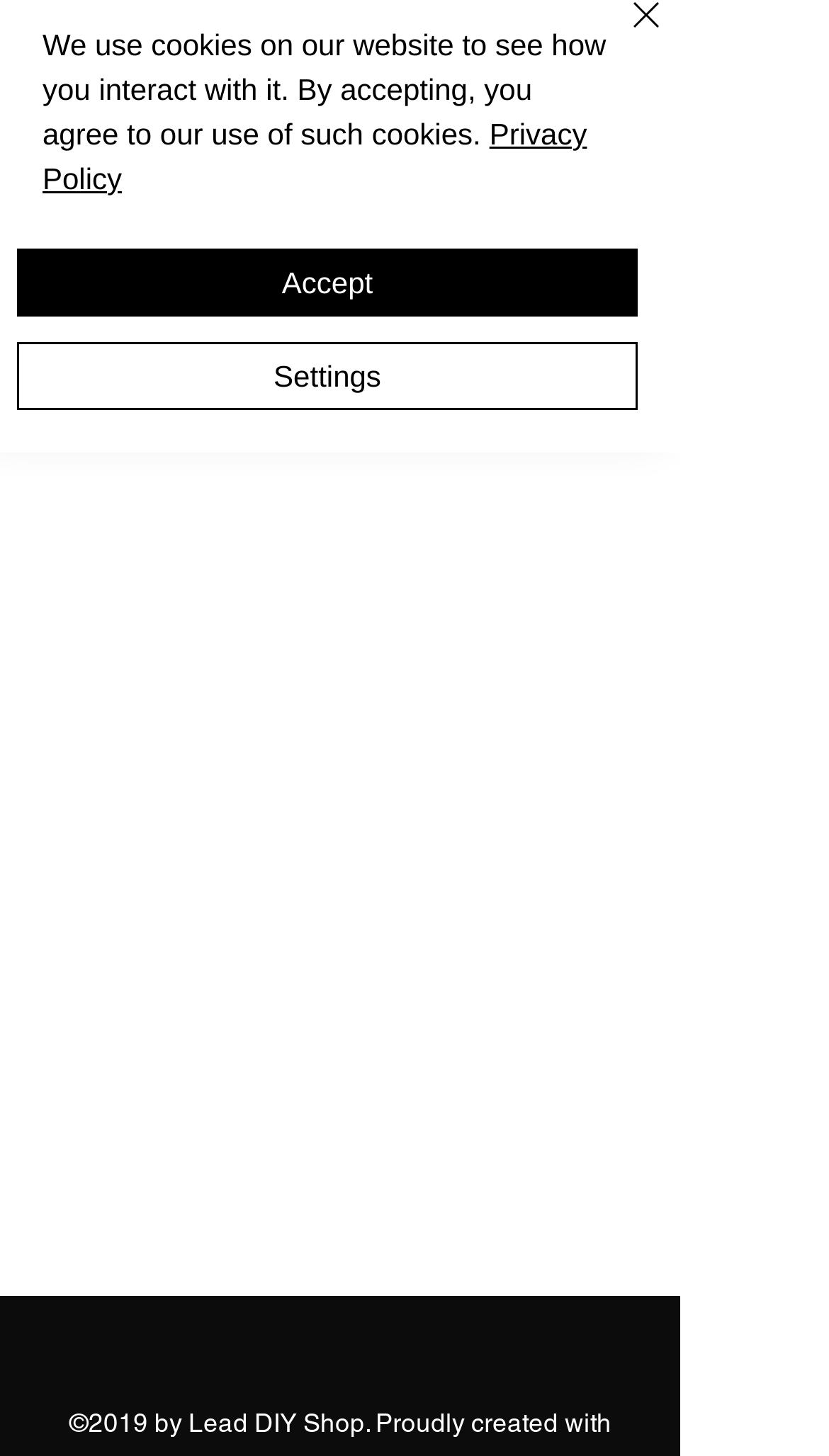Based on the provided description, "Chat", find the bounding box of the corresponding UI element in the screenshot.

[0.651, 0.214, 0.779, 0.287]